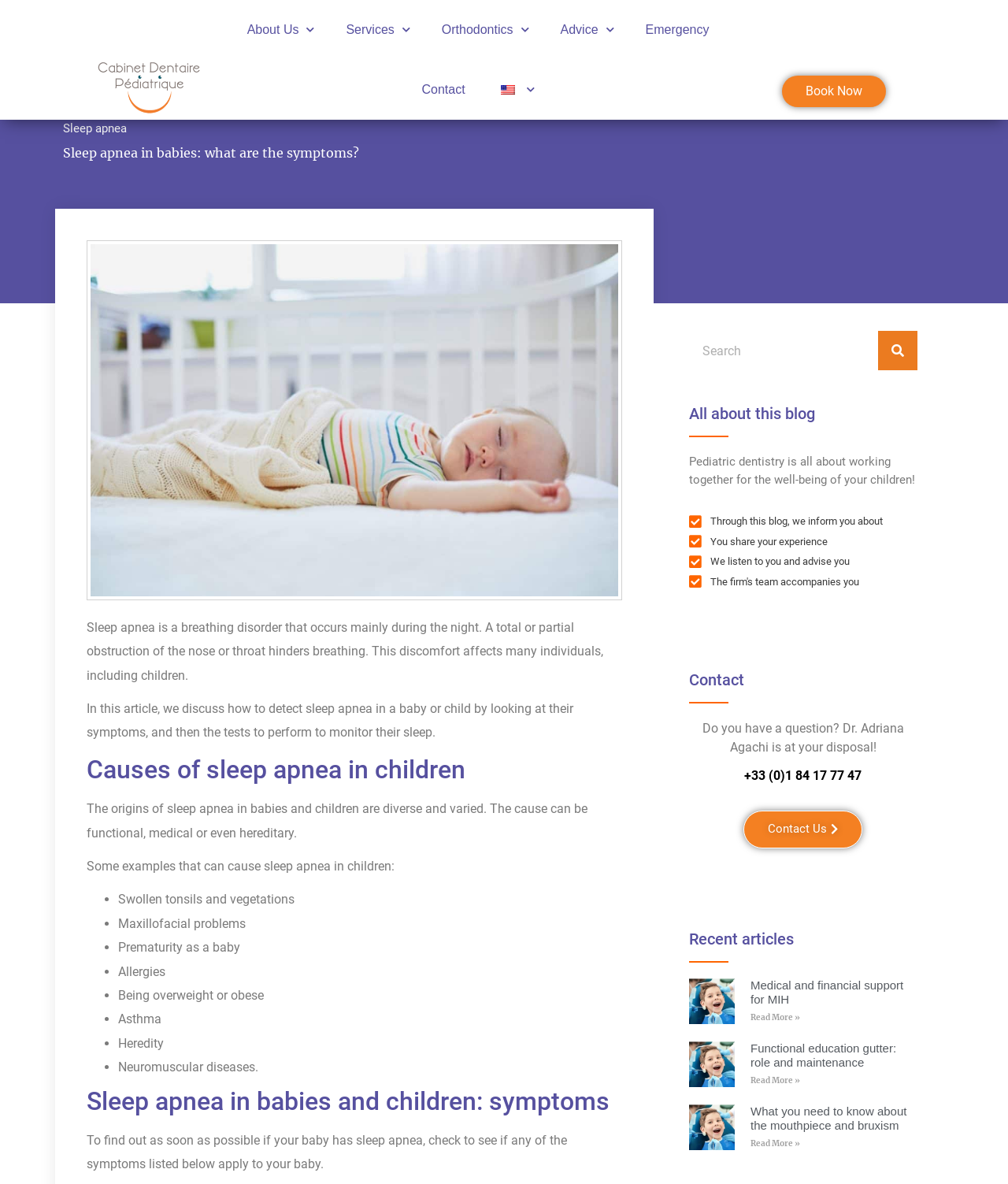Please find the bounding box coordinates of the clickable region needed to complete the following instruction: "Search for something". The bounding box coordinates must consist of four float numbers between 0 and 1, i.e., [left, top, right, bottom].

[0.684, 0.279, 0.91, 0.313]